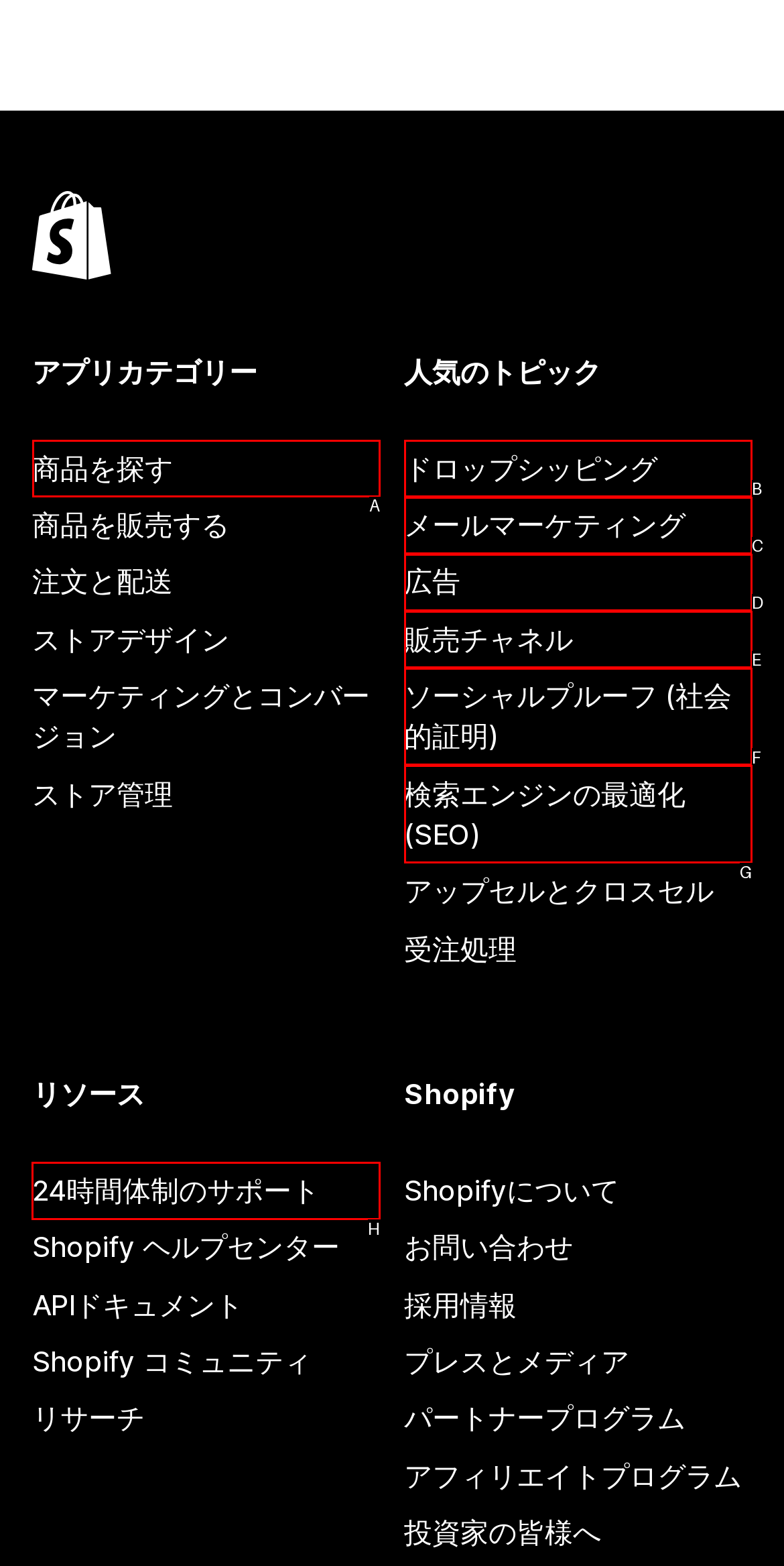Determine the correct UI element to click for this instruction: Get 24-hour support. Respond with the letter of the chosen element.

H